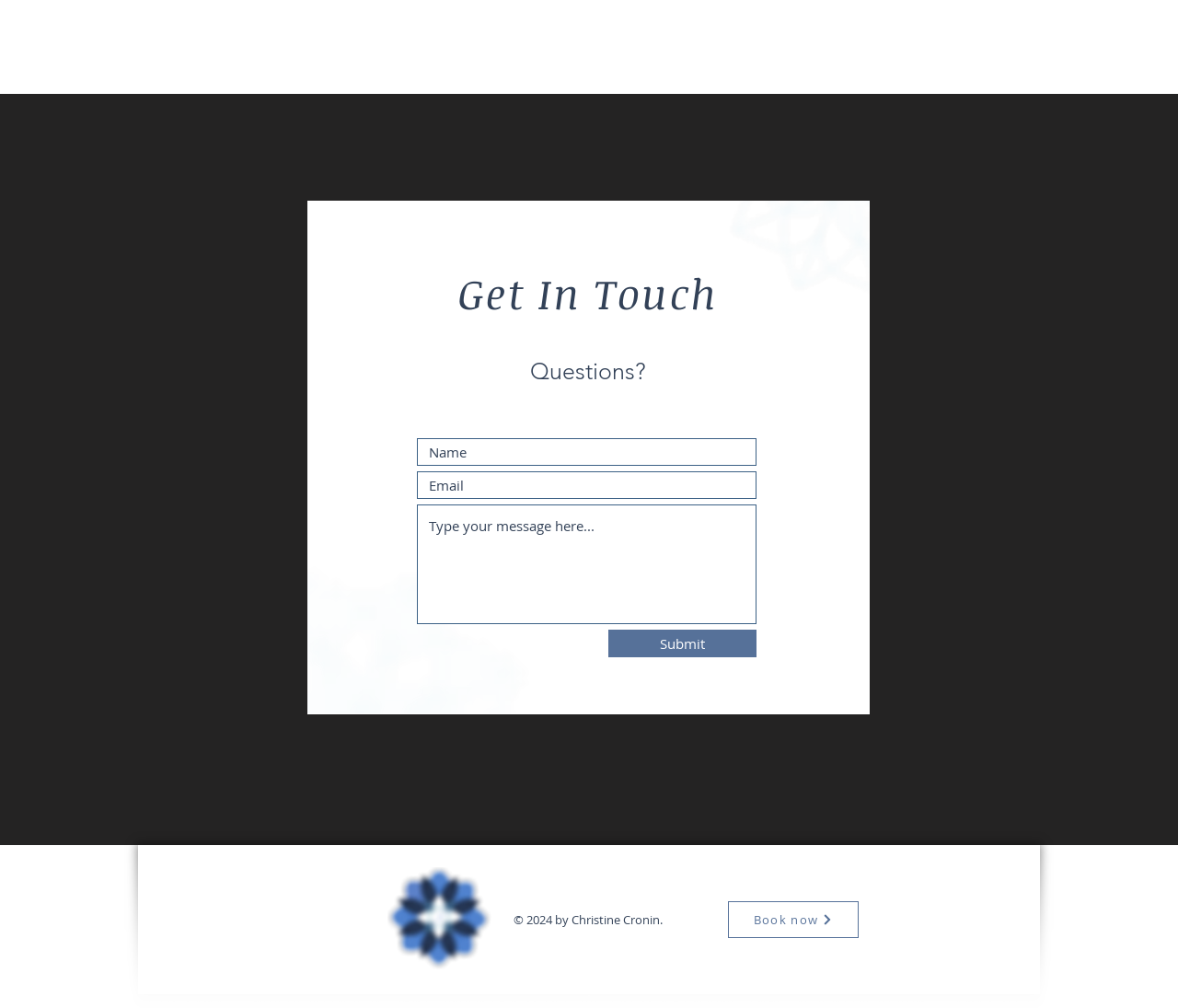Based on the element description: "aria-label="Name" name="name" placeholder="Name"", identify the bounding box coordinates for this UI element. The coordinates must be four float numbers between 0 and 1, listed as [left, top, right, bottom].

[0.354, 0.435, 0.642, 0.462]